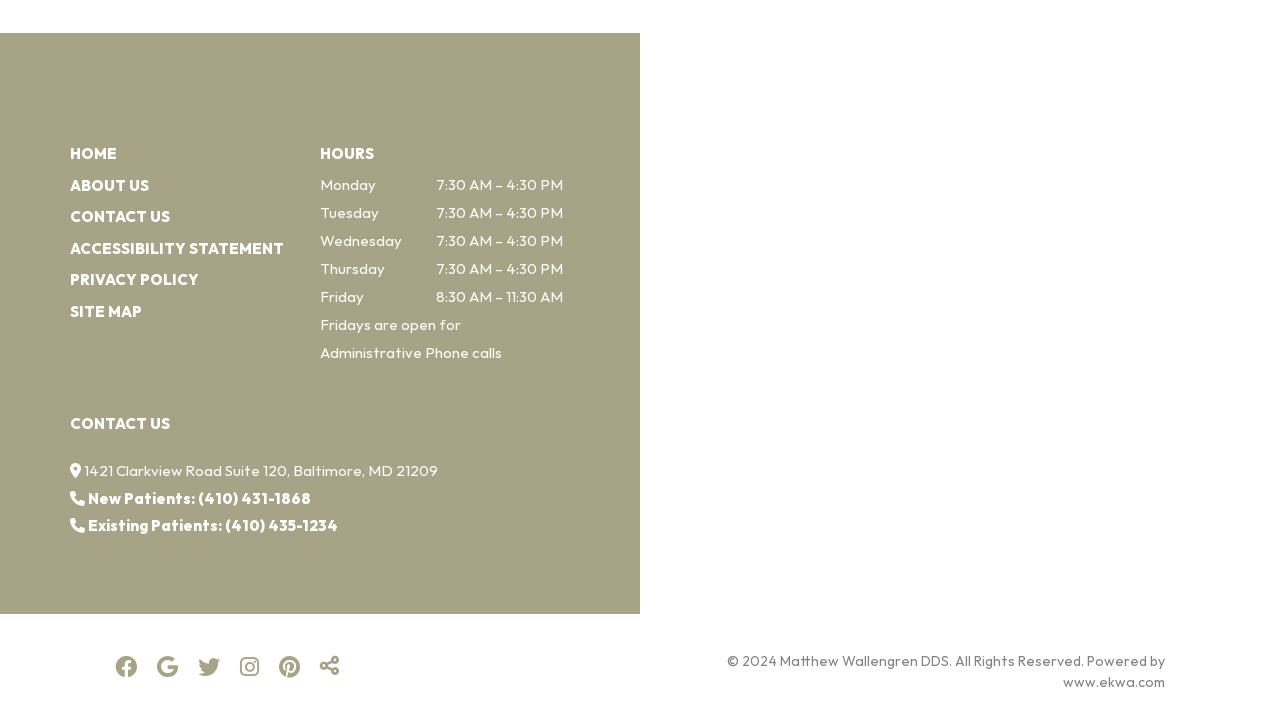How many social media links are there?
Using the image as a reference, answer the question with a short word or phrase.

5